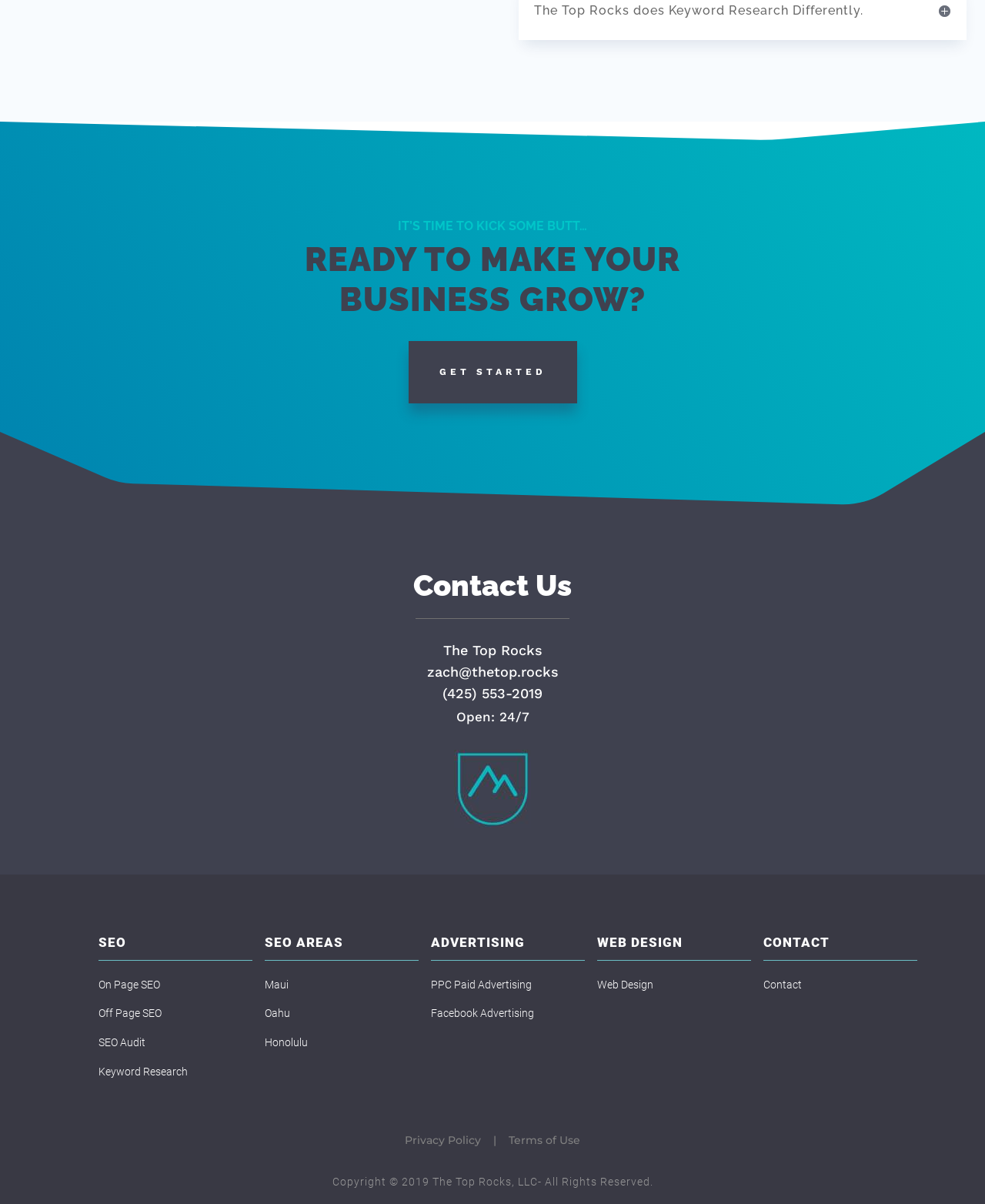With reference to the screenshot, provide a detailed response to the question below:
What are the business hours?

The business hours can be found in the StaticText element with the text 'Open: 24/7'. This indicates that the company is open 24 hours a day, 7 days a week.